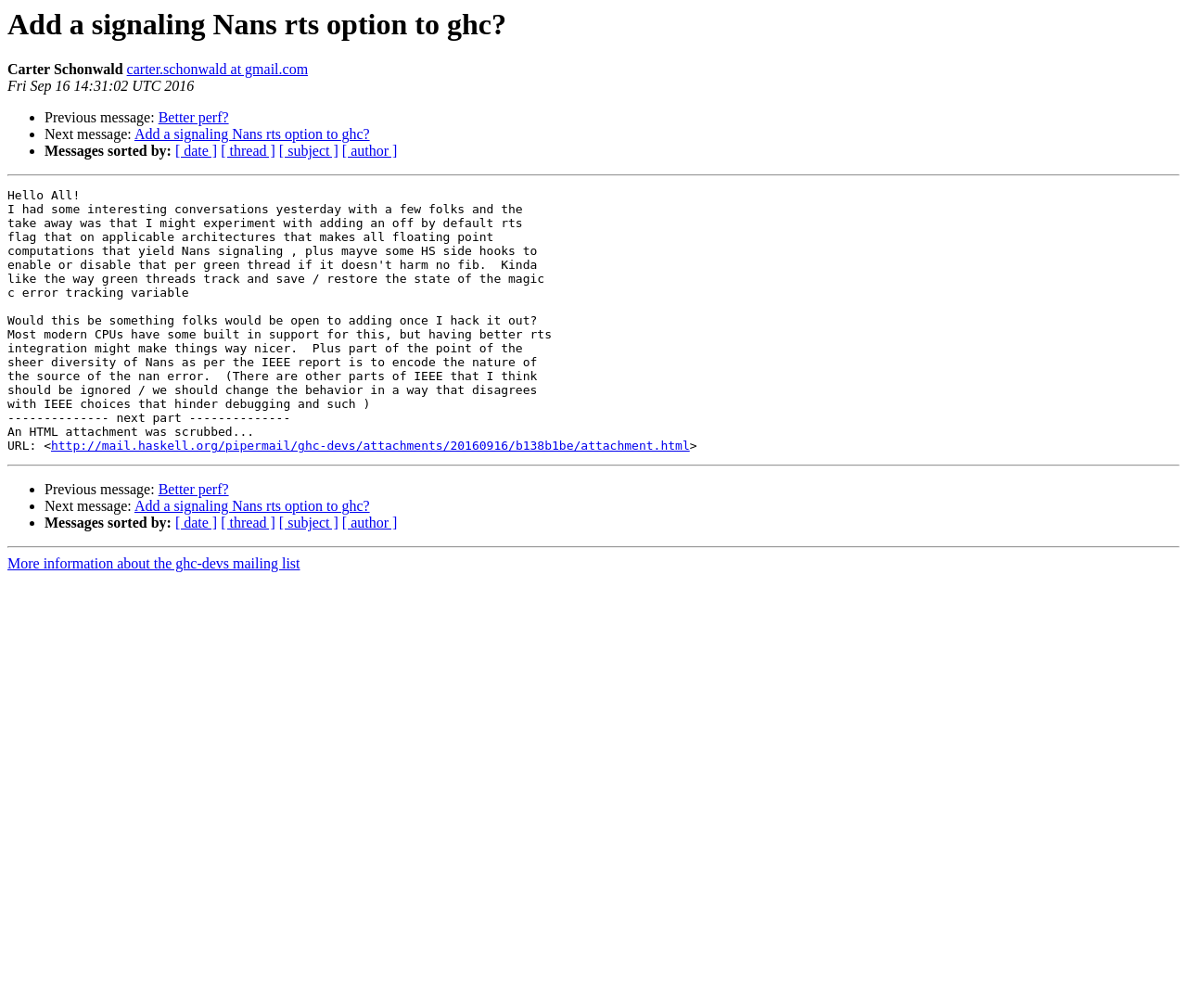Please find the bounding box coordinates in the format (top-left x, top-left y, bottom-right x, bottom-right y) for the given element description. Ensure the coordinates are floating point numbers between 0 and 1. Description: http://mail.haskell.org/pipermail/ghc-devs/attachments/20160916/b138b1be/attachment.html

[0.043, 0.436, 0.581, 0.449]